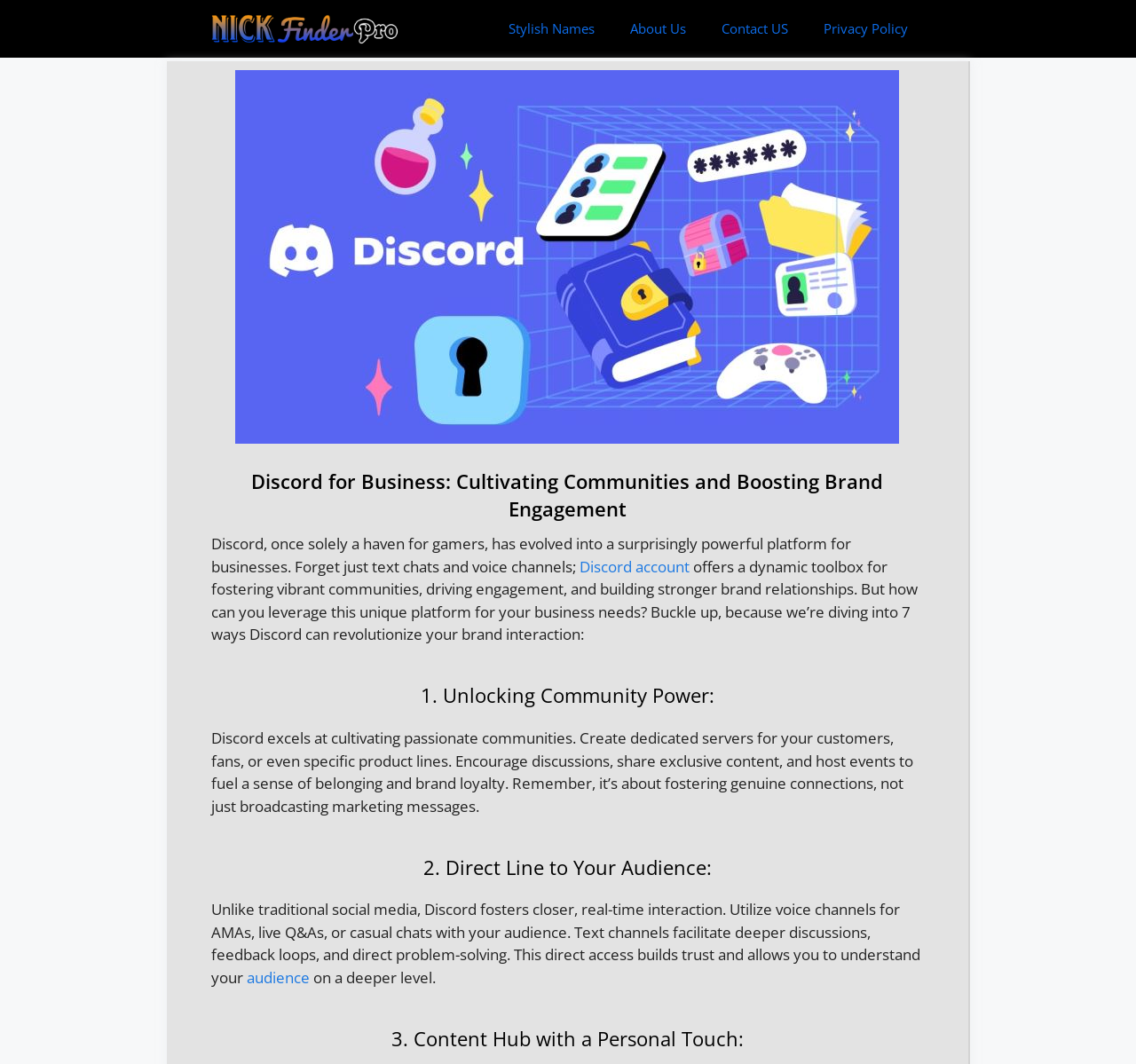Carefully observe the image and respond to the question with a detailed answer:
How many ways does the webpage suggest Discord can revolutionize brand interaction?

The webpage mentions that it will dive into 7 ways Discord can revolutionize brand interaction, highlighting its unique features and benefits for businesses.